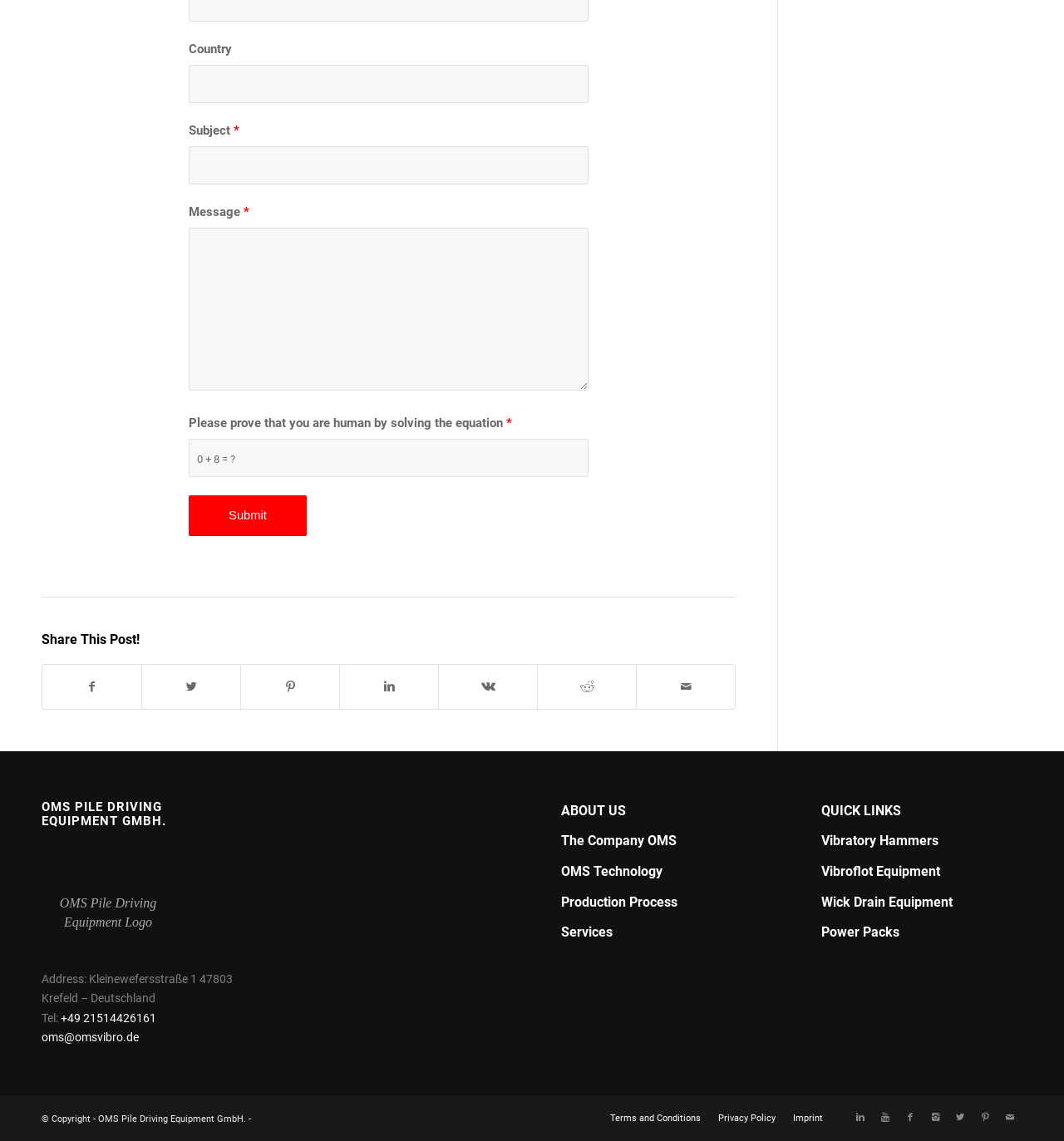Please locate the bounding box coordinates of the element's region that needs to be clicked to follow the instruction: "View School News". The bounding box coordinates should be provided as four float numbers between 0 and 1, i.e., [left, top, right, bottom].

None